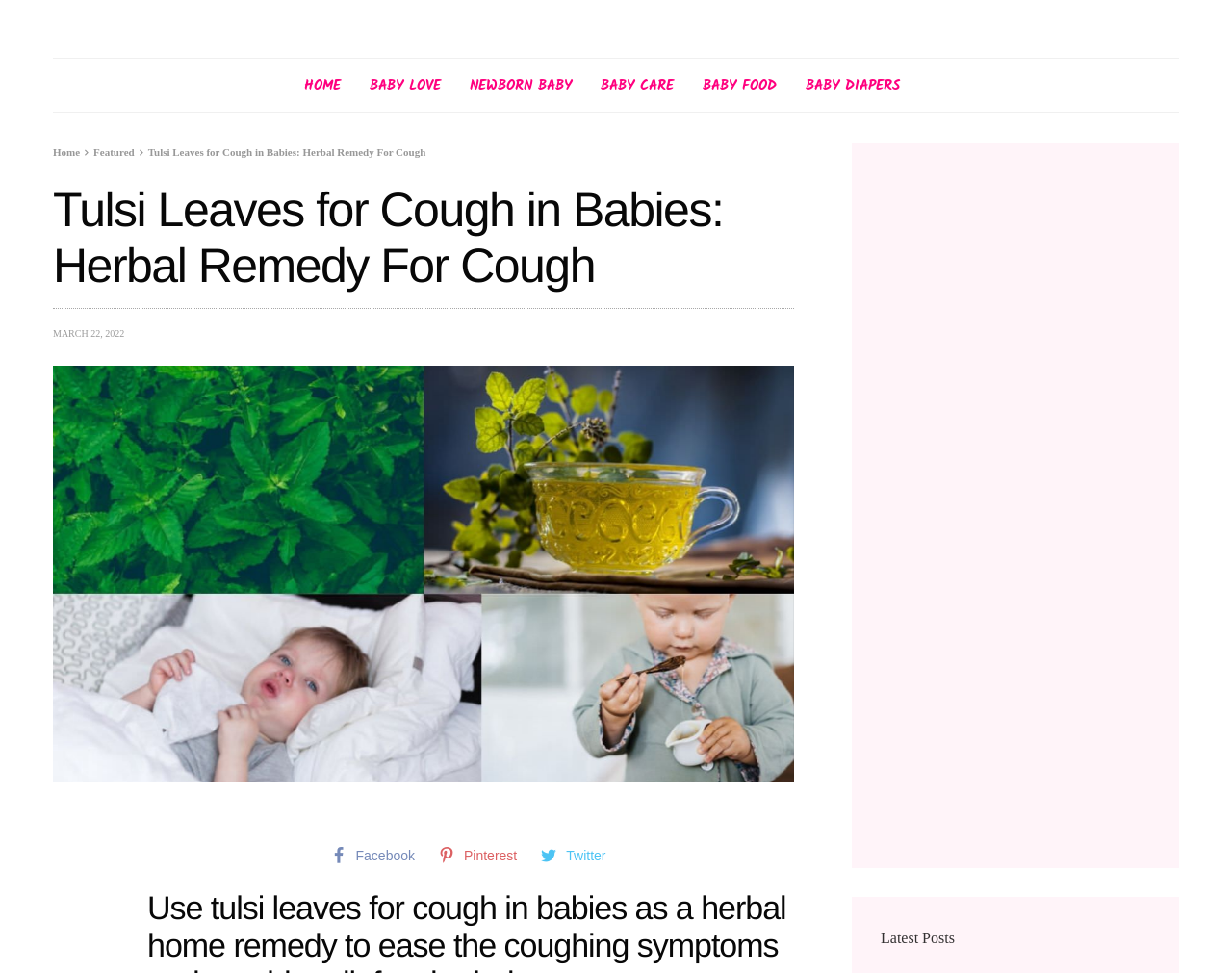Provide the bounding box coordinates of the area you need to click to execute the following instruction: "share on Facebook".

[0.261, 0.92, 0.345, 0.956]